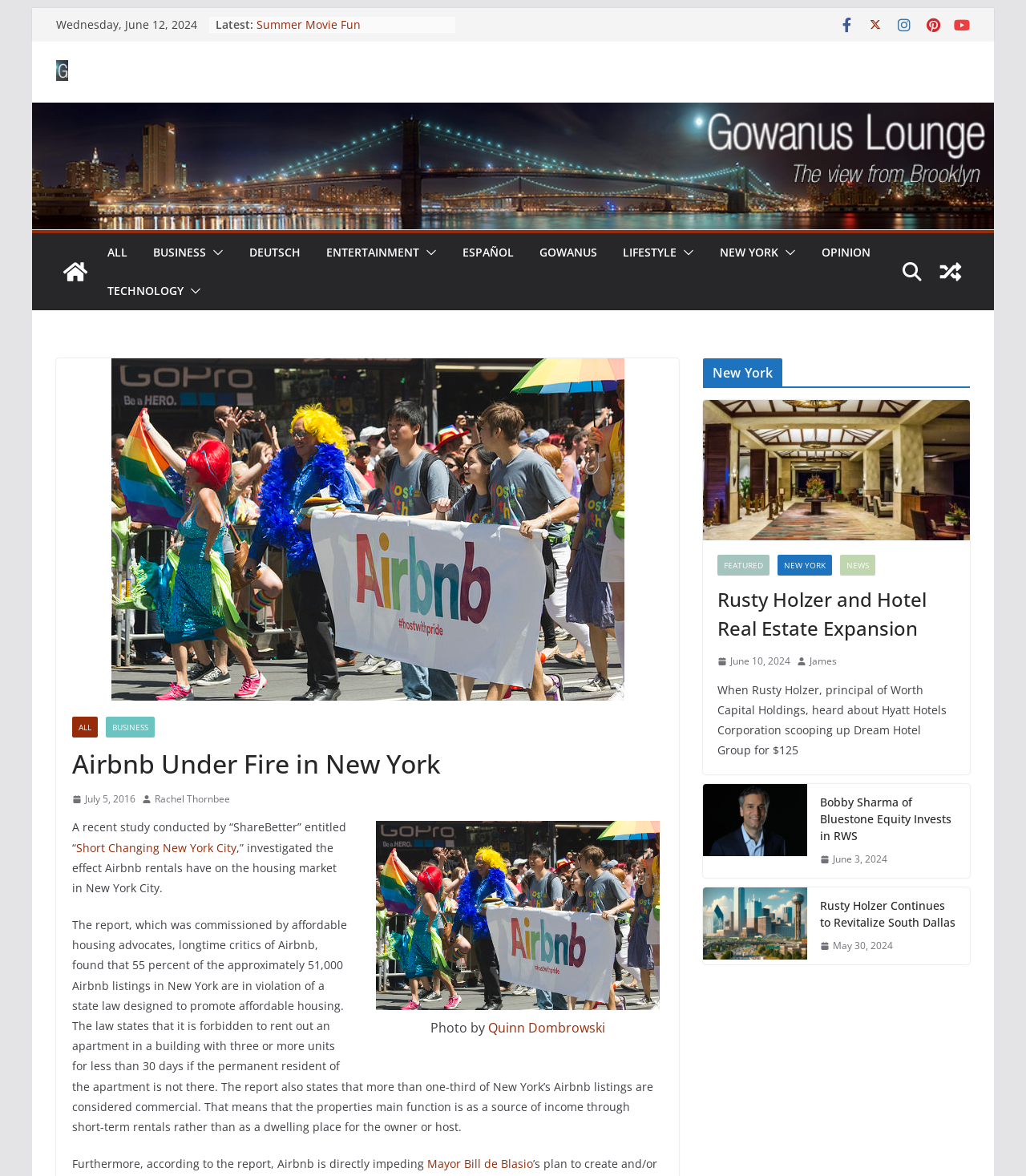Please answer the following question using a single word or phrase: 
What is the topic of the article?

Airbnb in New York